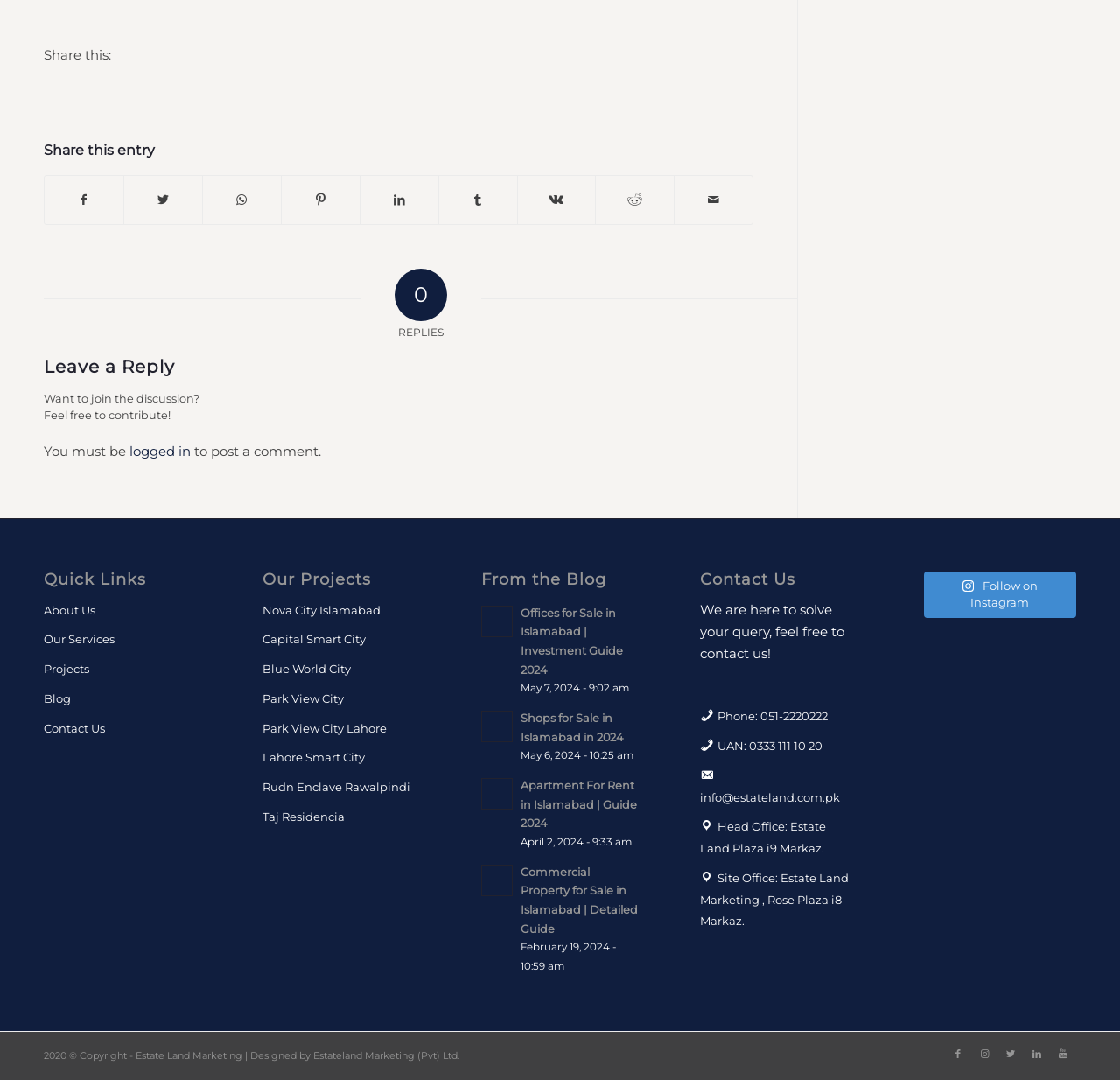Determine the bounding box coordinates for the element that should be clicked to follow this instruction: "Share this entry on Facebook". The coordinates should be given as four float numbers between 0 and 1, in the format [left, top, right, bottom].

[0.04, 0.163, 0.11, 0.208]